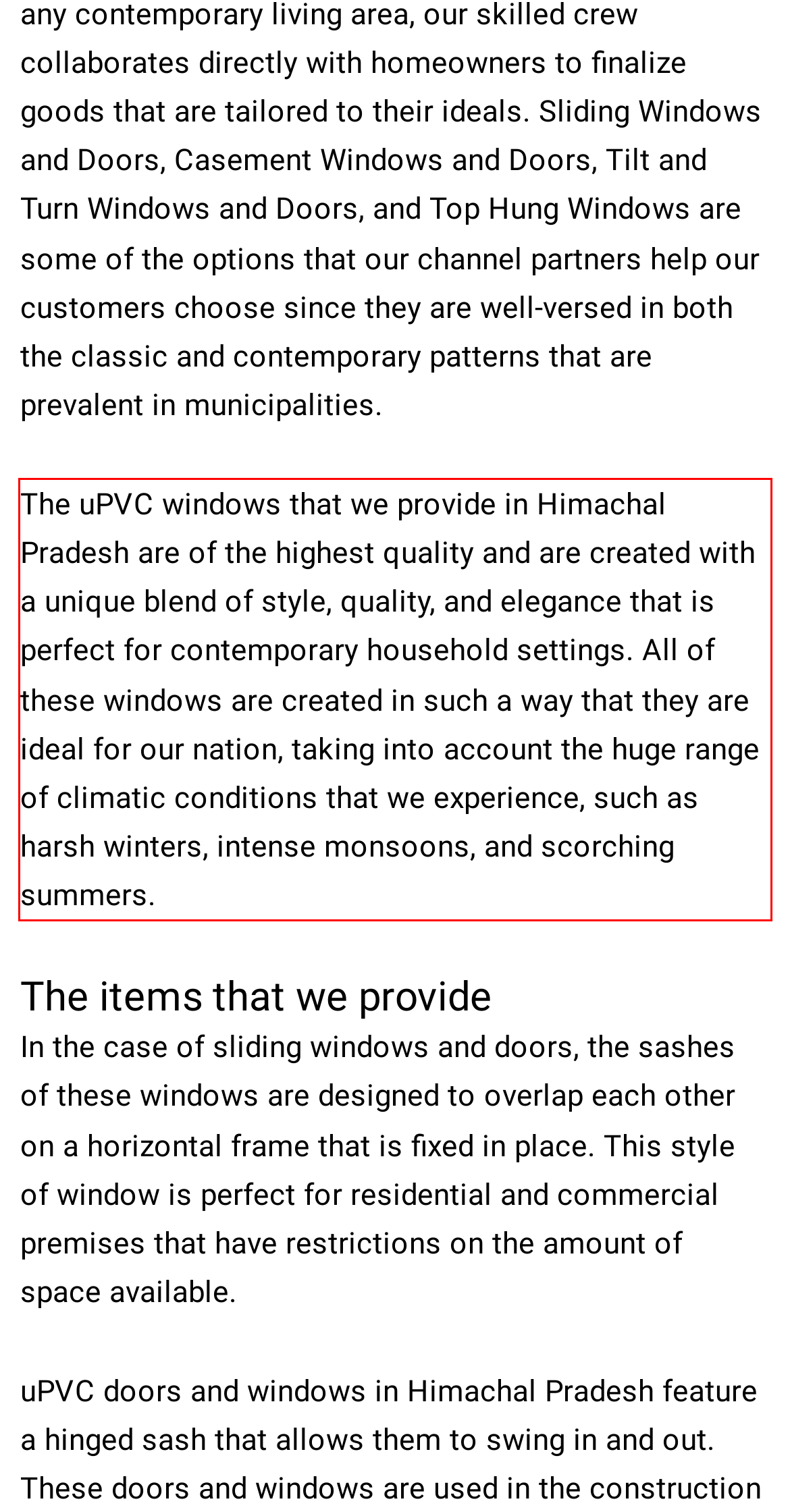You are presented with a screenshot containing a red rectangle. Extract the text found inside this red bounding box.

The uPVC windows that we provide in Himachal Pradesh are of the highest quality and are created with a unique blend of style, quality, and elegance that is perfect for contemporary household settings. All of these windows are created in such a way that they are ideal for our nation, taking into account the huge range of climatic conditions that we experience, such as harsh winters, intense monsoons, and scorching summers.